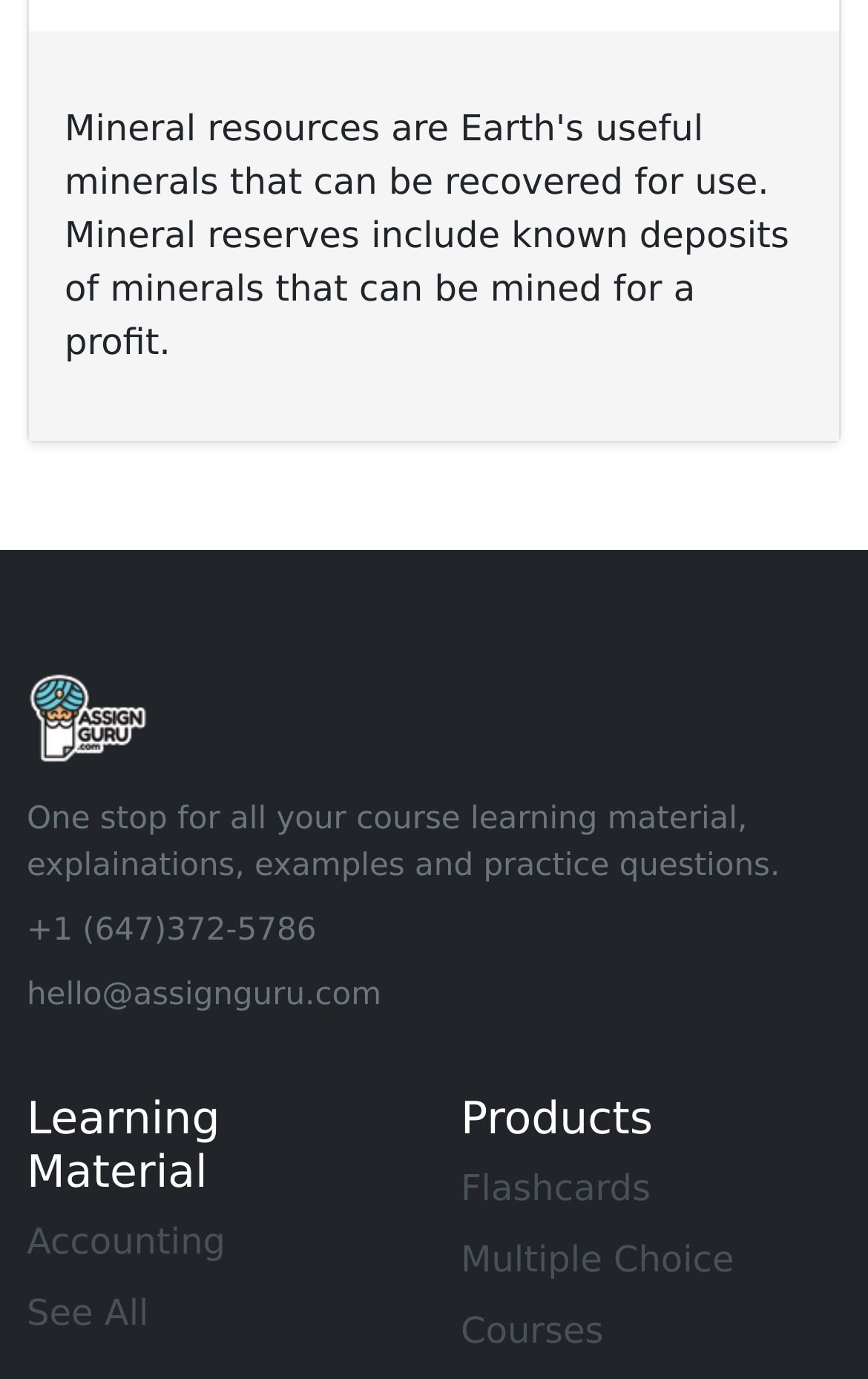Provide a single word or phrase to answer the given question: 
What are the types of products offered by the website?

Flashcards, Multiple Choice, Courses